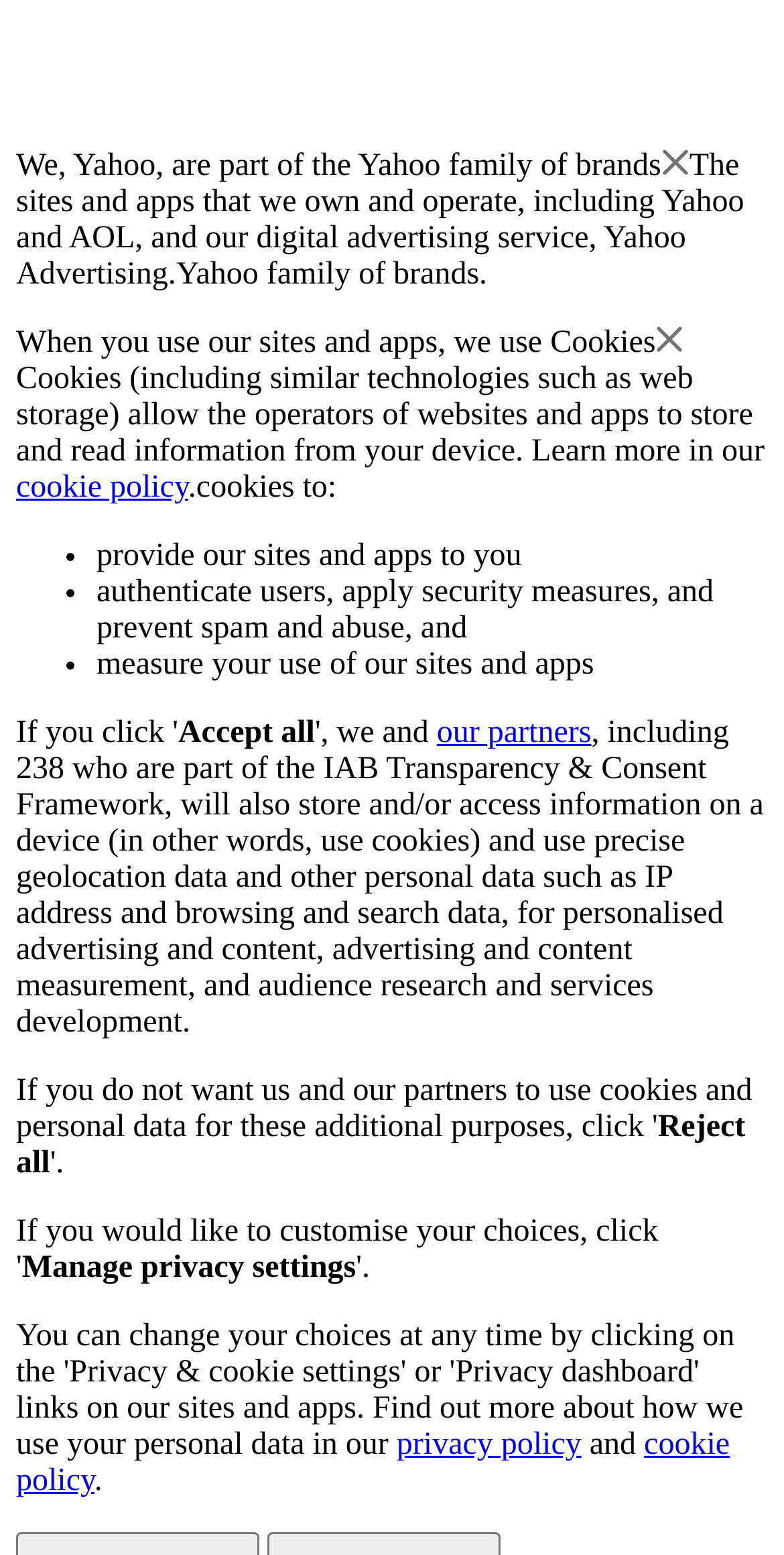Generate a comprehensive caption for the webpage you are viewing.

The webpage appears to be a privacy policy or consent page for Yahoo. At the top, there is a brief introduction stating that Yahoo is part of the Yahoo family of brands. Below this, there is a paragraph explaining that Yahoo owns and operates various sites and apps, including Yahoo and AOL, and provides digital advertising services.

The page then delves into the use of cookies, with a brief explanation of what cookies are and how they are used. This section is accompanied by a link to the cookie policy. The text explains that cookies allow website and app operators to store and read information from devices.

The page then lists the purposes of using cookies, including providing sites and apps, authenticating users, applying security measures, and measuring site and app usage. These points are presented in a bulleted list.

Below this, there are two buttons: "Accept all" and "Reject all", which likely relate to accepting or rejecting the use of cookies and other personal data for personalized advertising and content. There is also a link to "our partners", which may provide more information about the companies involved in this data collection.

Further down the page, there is a lengthy paragraph explaining how Yahoo and its partners will store and access information on devices, use precise geolocation data, and collect other personal data for various purposes, including personalized advertising and content, advertising and content measurement, and audience research.

At the bottom of the page, there are three options: "Reject all", "Manage privacy settings", and links to the privacy policy and cookie policy.